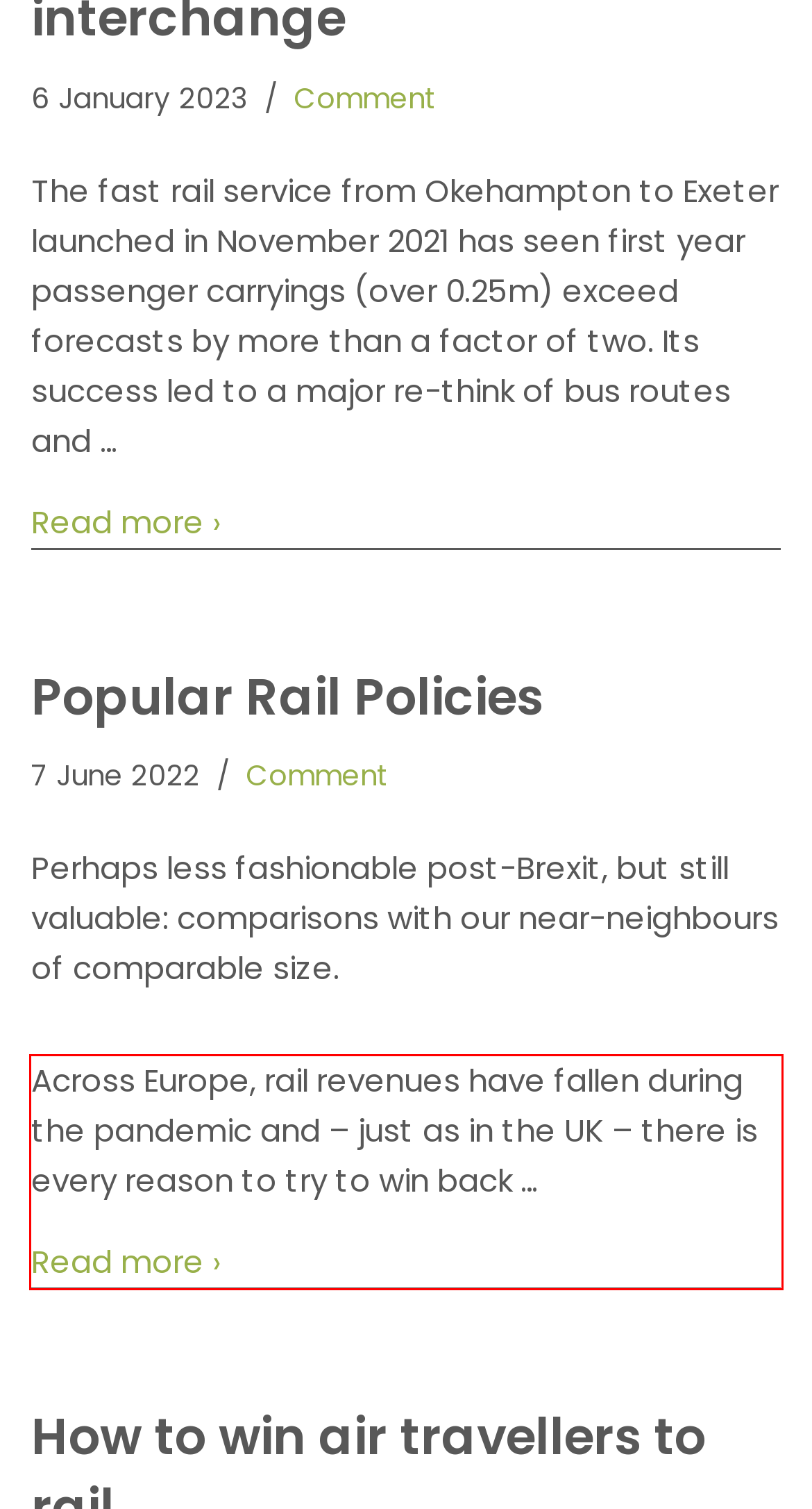Identify the red bounding box in the webpage screenshot and perform OCR to generate the text content enclosed.

Across Europe, rail revenues have fallen during the pandemic and – just as in the UK – there is every reason to try to win back … Read more › “Popular Rail Policies”